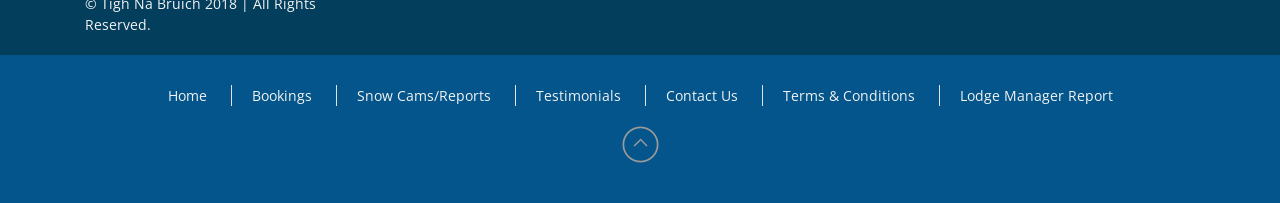Please identify the bounding box coordinates for the region that you need to click to follow this instruction: "contact us".

[0.52, 0.425, 0.576, 0.518]